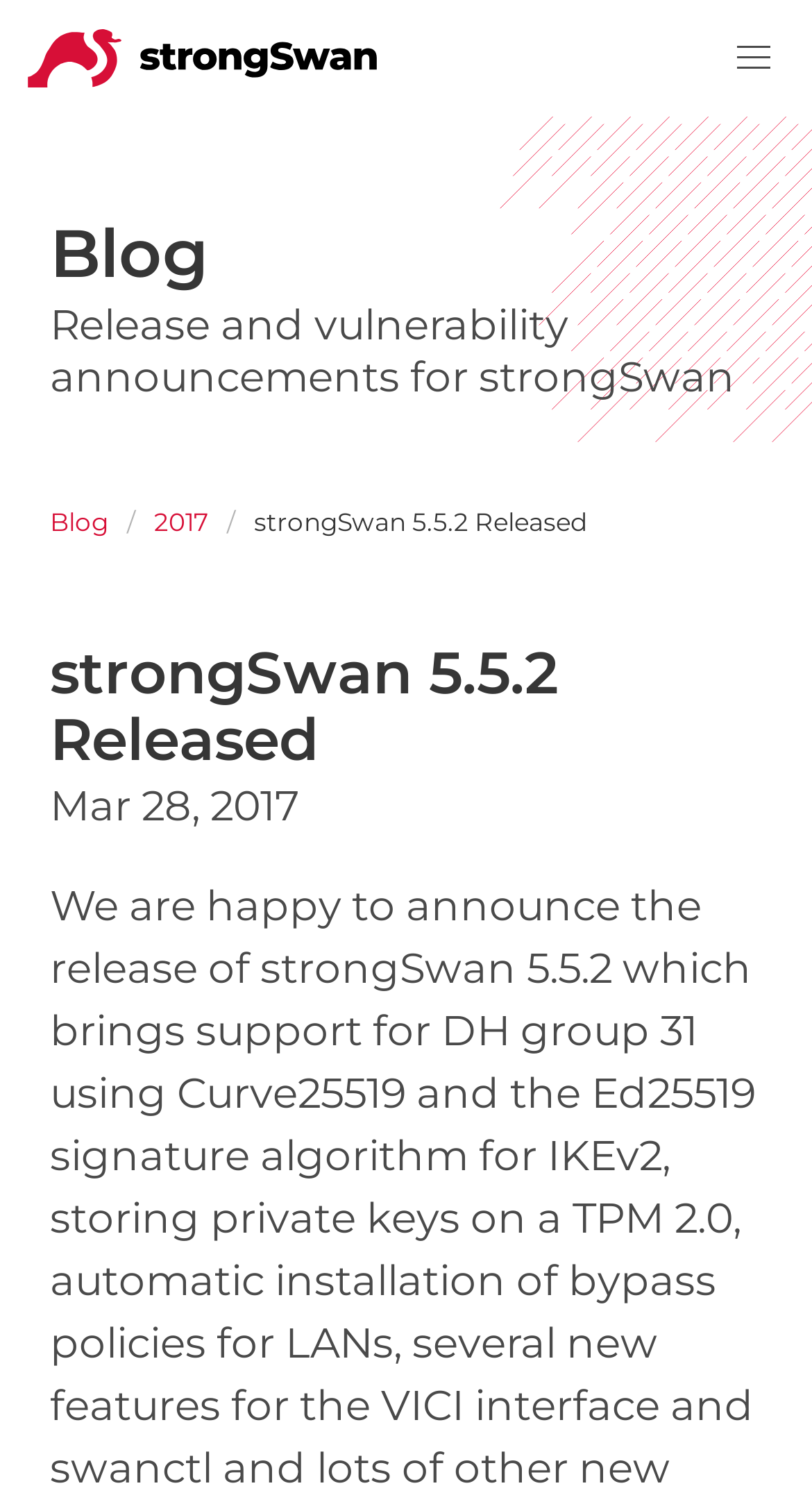Using the webpage screenshot, find the UI element described by strongSwan 5.5.2 Released. Provide the bounding box coordinates in the format (top-left x, top-left y, bottom-right x, bottom-right y), ensuring all values are floating point numbers between 0 and 1.

[0.29, 0.337, 0.746, 0.362]